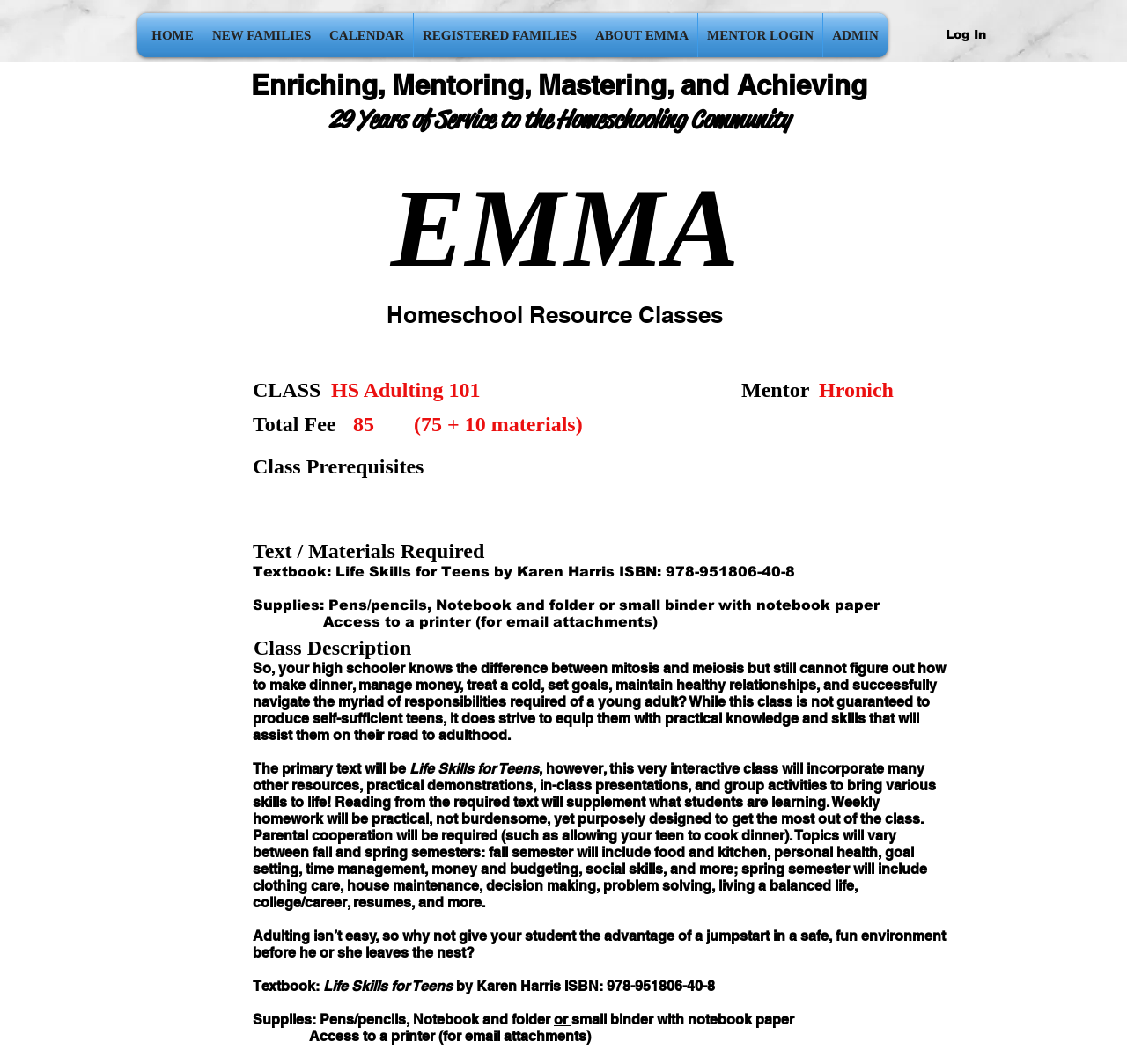Find the bounding box coordinates of the clickable area required to complete the following action: "Learn more about the MENTOR".

[0.658, 0.354, 0.727, 0.378]